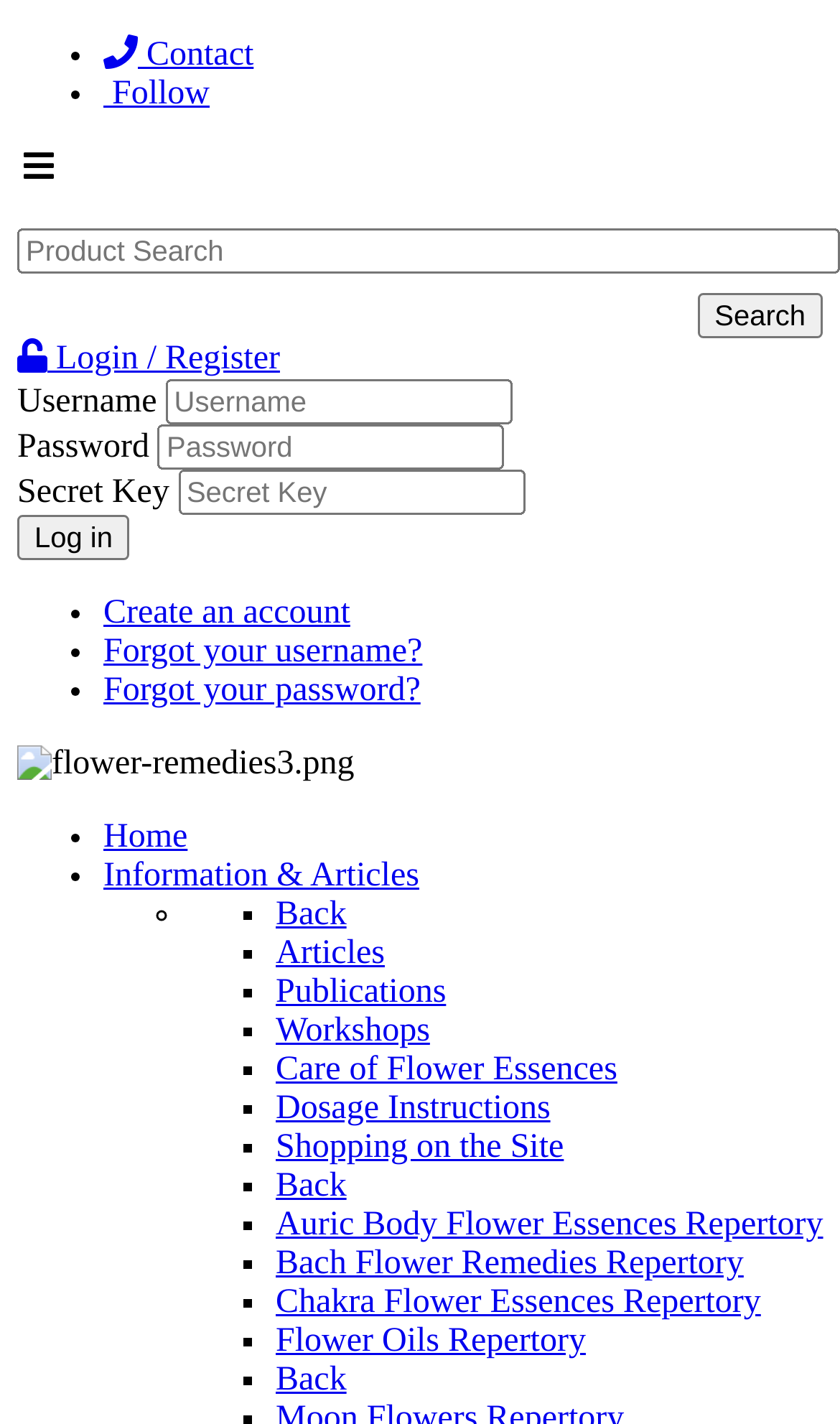Can you find the bounding box coordinates for the UI element given this description: "Shopping on the Site"? Provide the coordinates as four float numbers between 0 and 1: [left, top, right, bottom].

[0.328, 0.793, 0.671, 0.818]